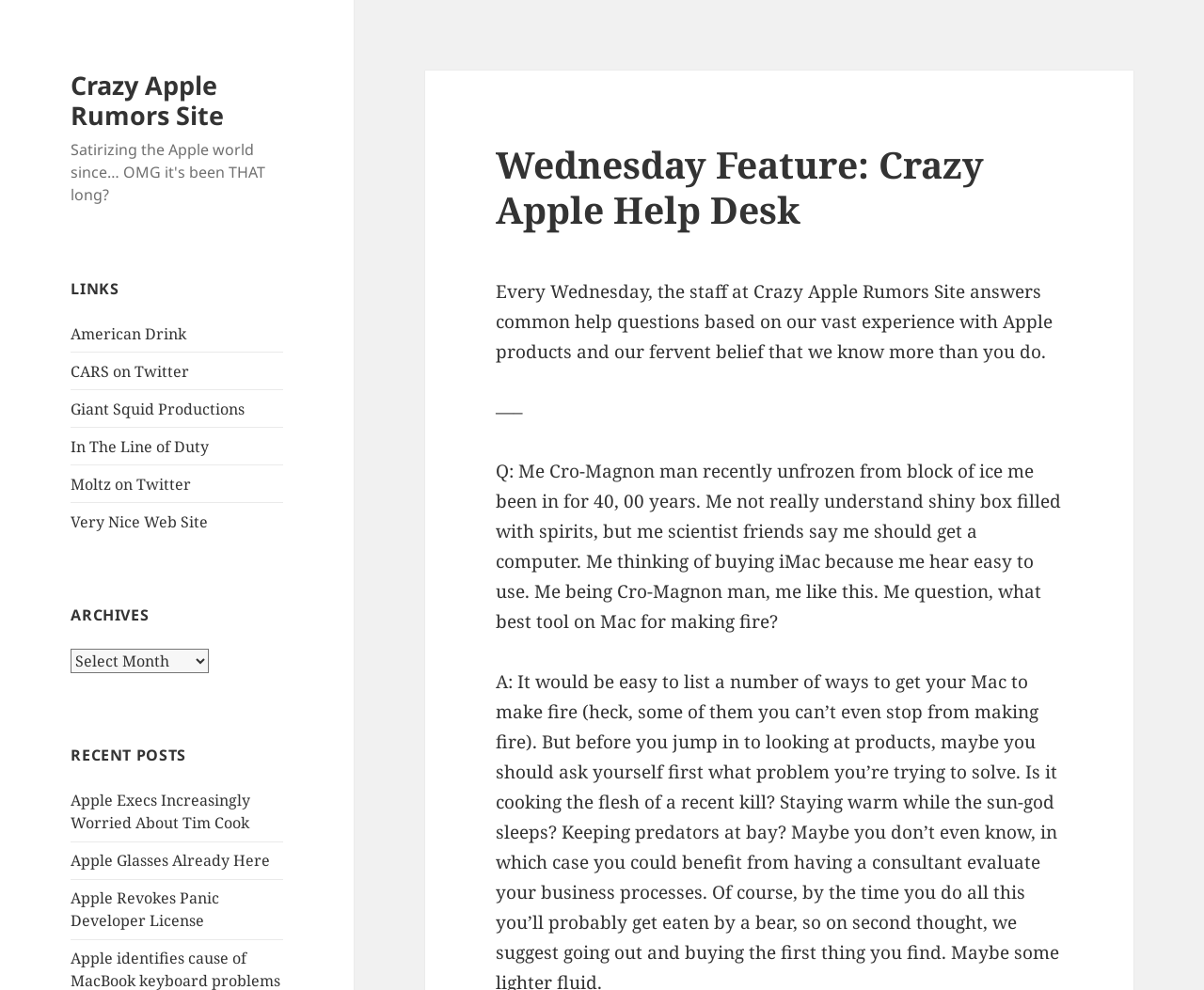Give a one-word or short phrase answer to this question: 
What is the category of posts listed under 'RECENT POSTS'?

Apple-related news